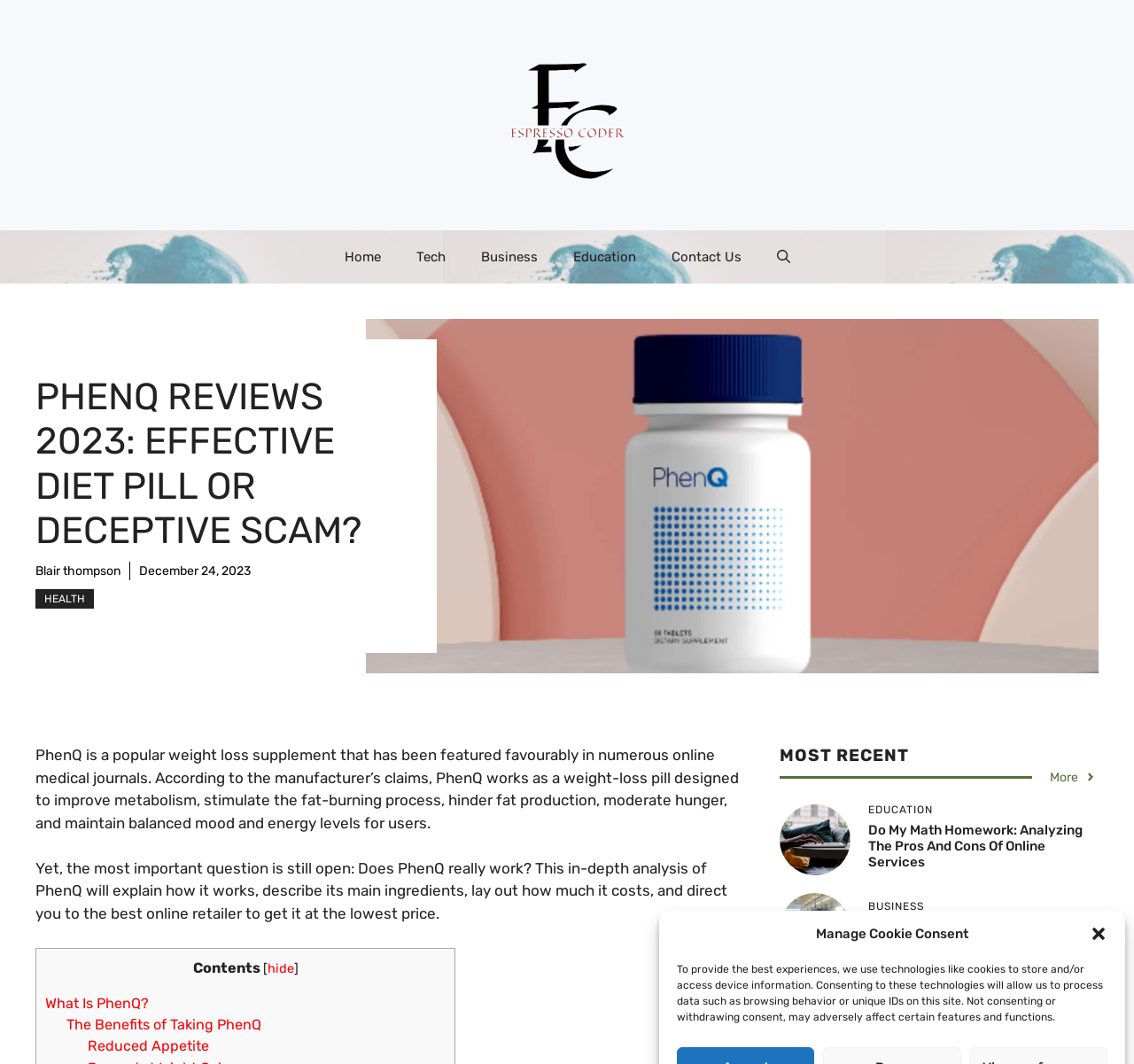Please determine the bounding box coordinates of the element's region to click for the following instruction: "Read 'What Is PhenQ?' article".

[0.04, 0.935, 0.131, 0.951]